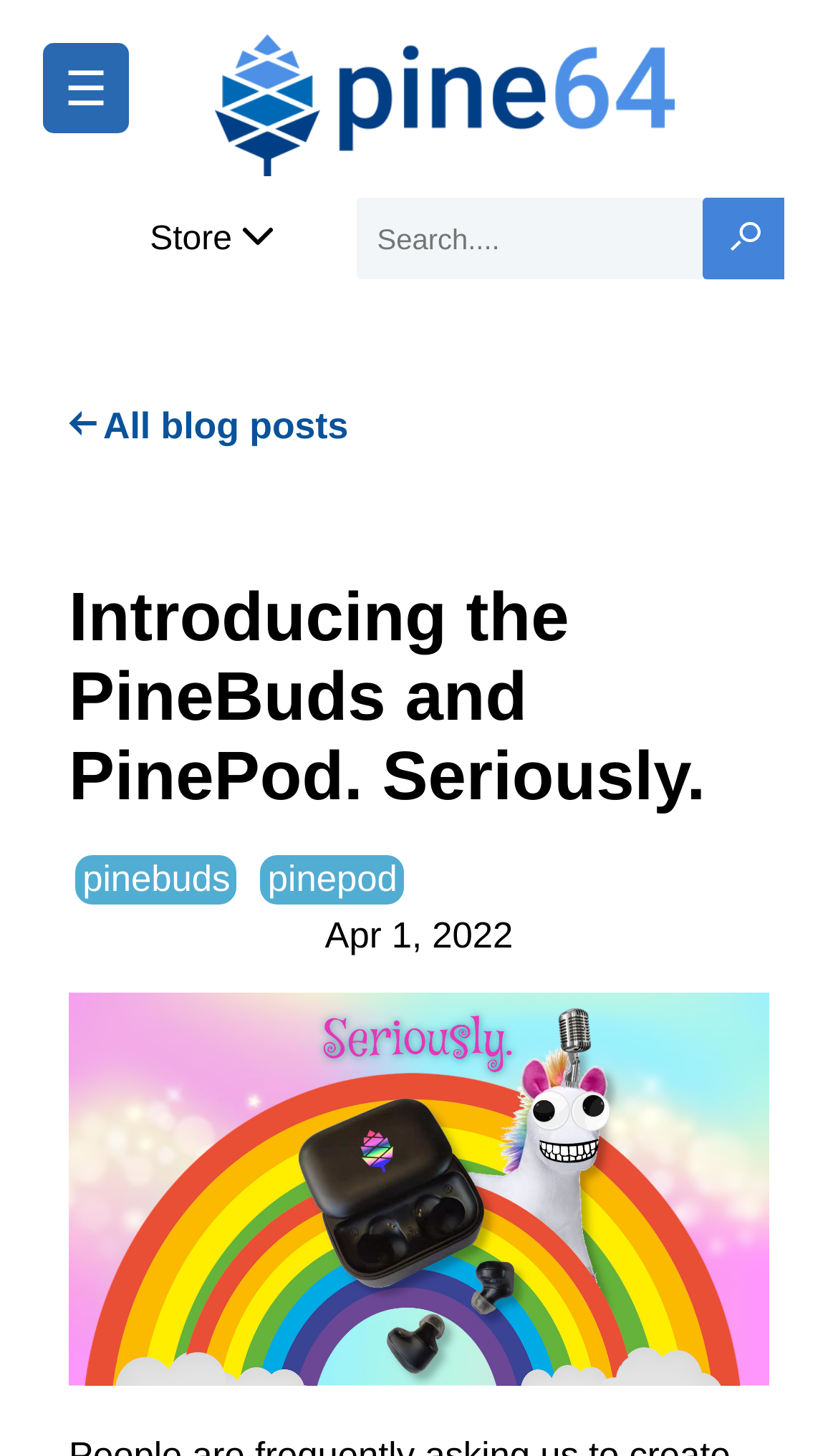Answer in one word or a short phrase: 
What is the date of the blog post?

Apr 1, 2022